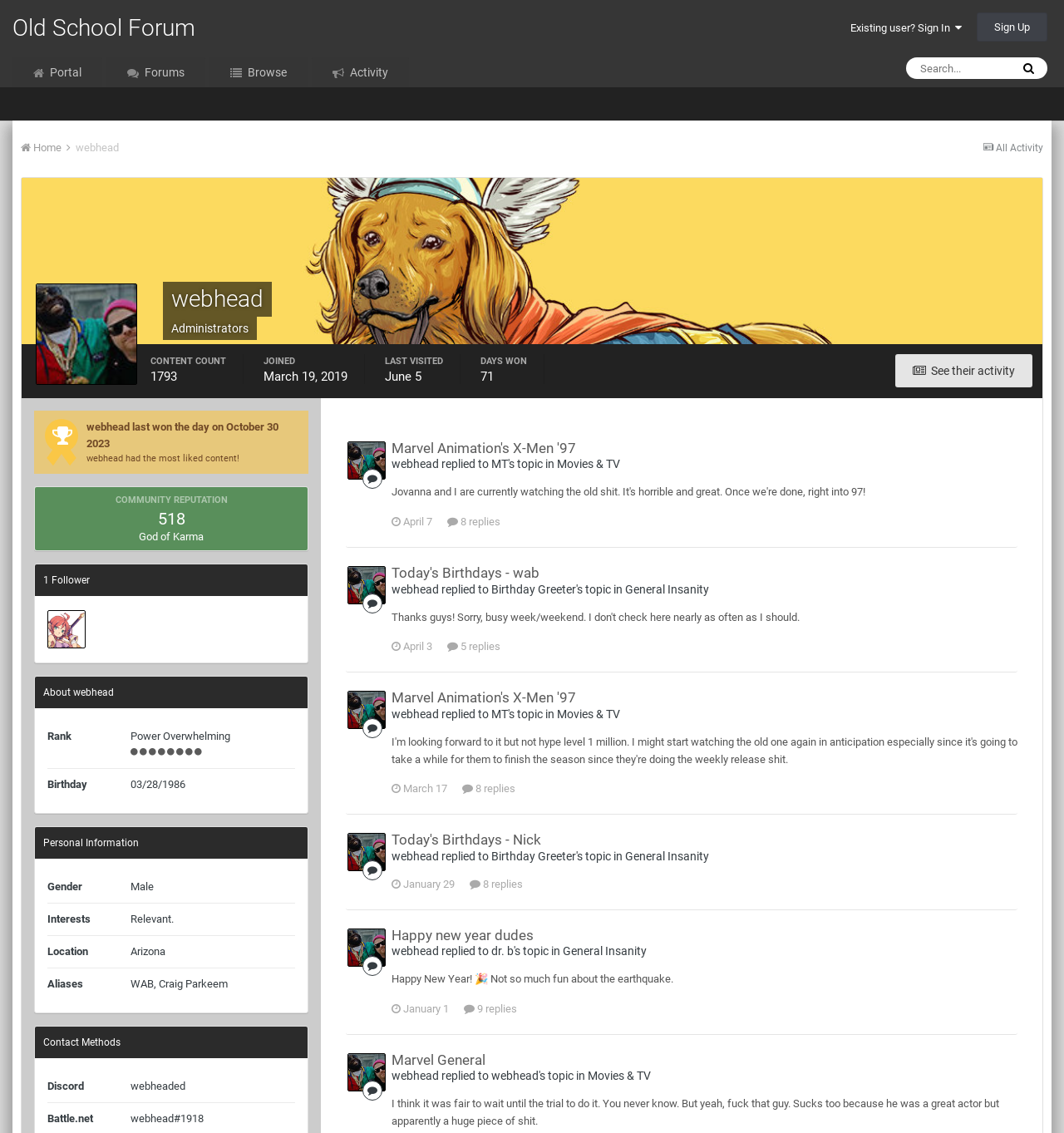Please identify the coordinates of the bounding box that should be clicked to fulfill this instruction: "View the portal".

[0.012, 0.051, 0.096, 0.077]